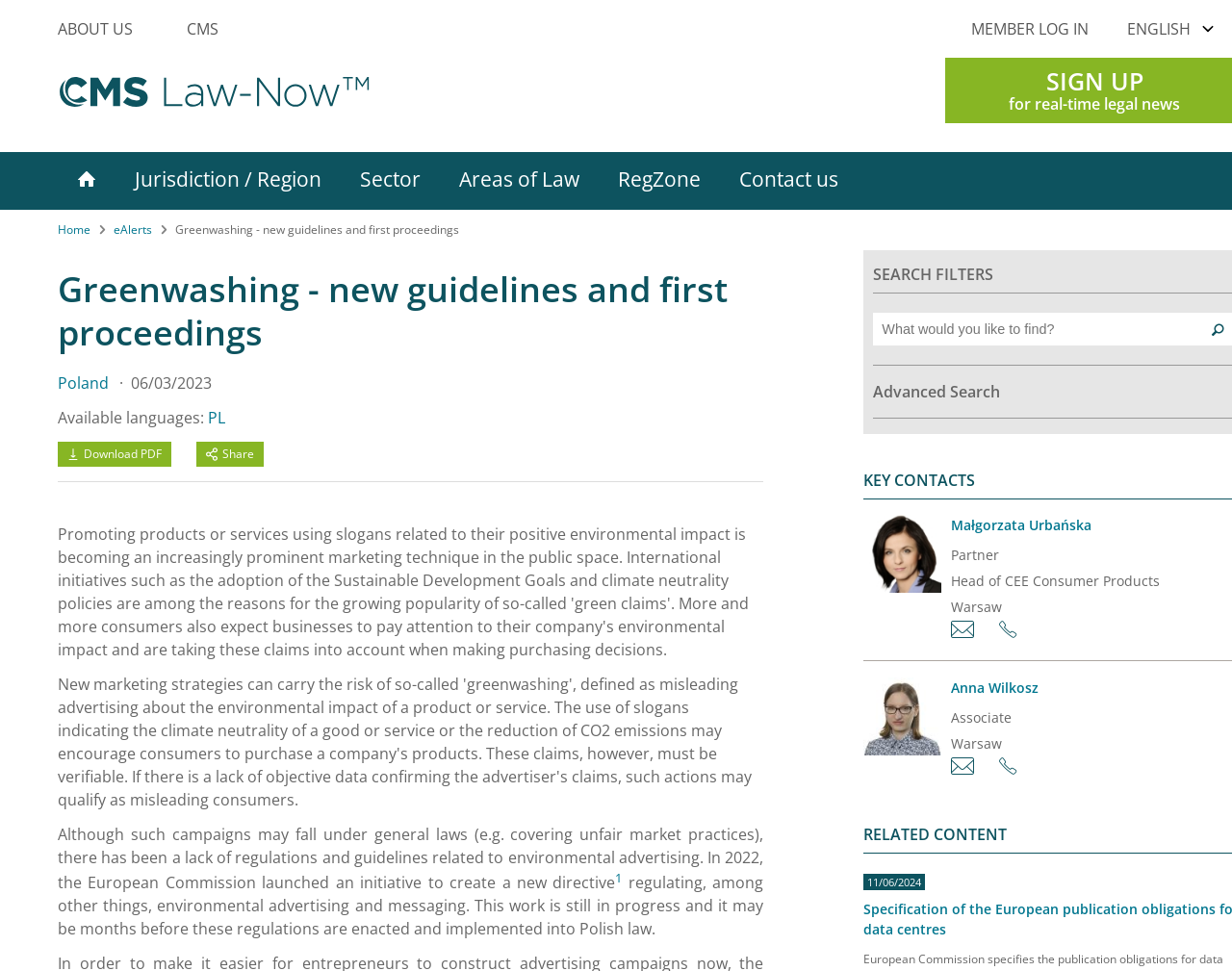Please identify the bounding box coordinates of the element's region that needs to be clicked to fulfill the following instruction: "Go to Home page". The bounding box coordinates should consist of four float numbers between 0 and 1, i.e., [left, top, right, bottom].

[0.047, 0.157, 0.094, 0.216]